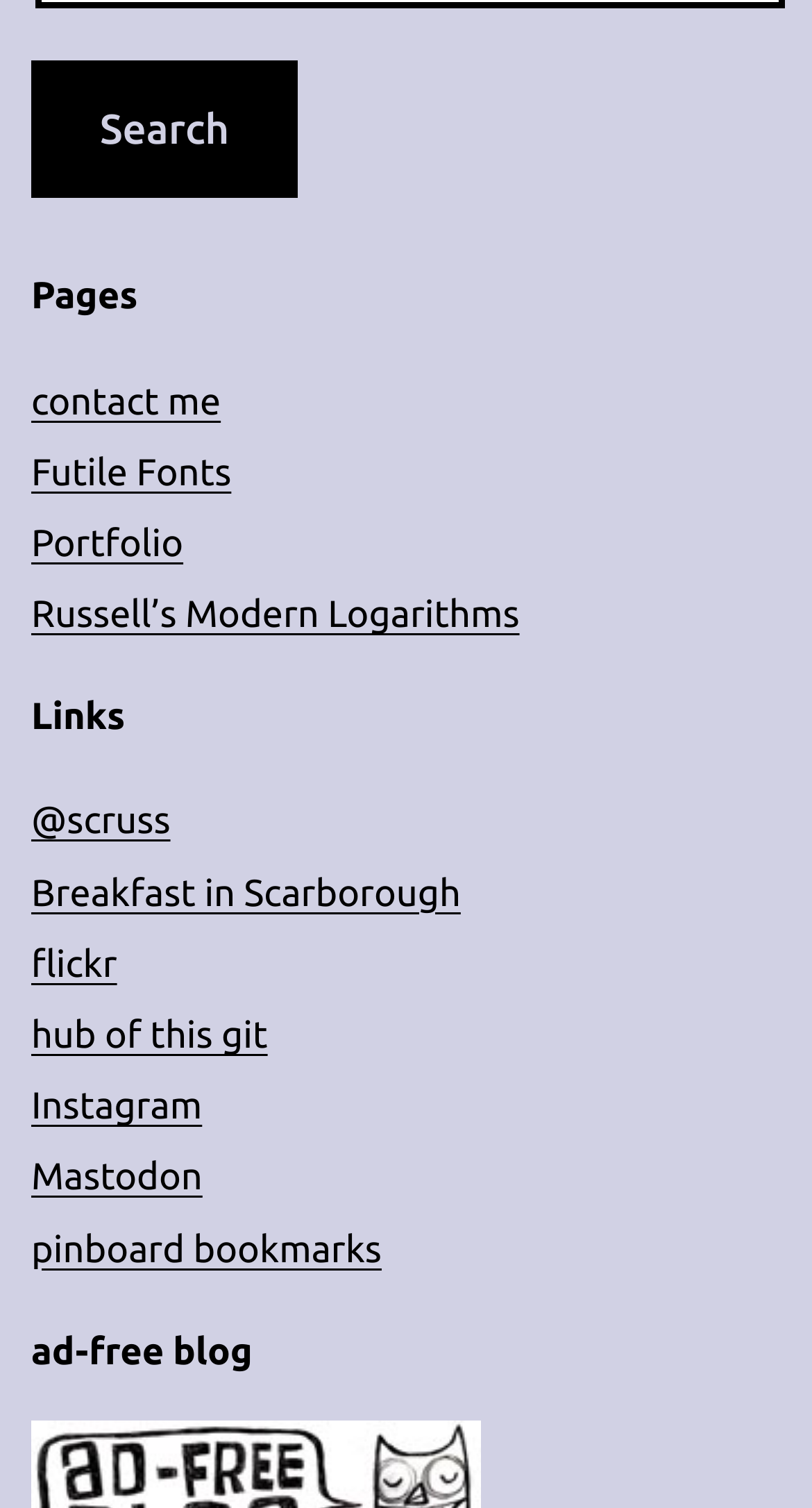Given the element description, predict the bounding box coordinates in the format (top-left x, top-left y, bottom-right x, bottom-right y), using floating point numbers between 0 and 1: flickr

[0.038, 0.625, 0.144, 0.653]